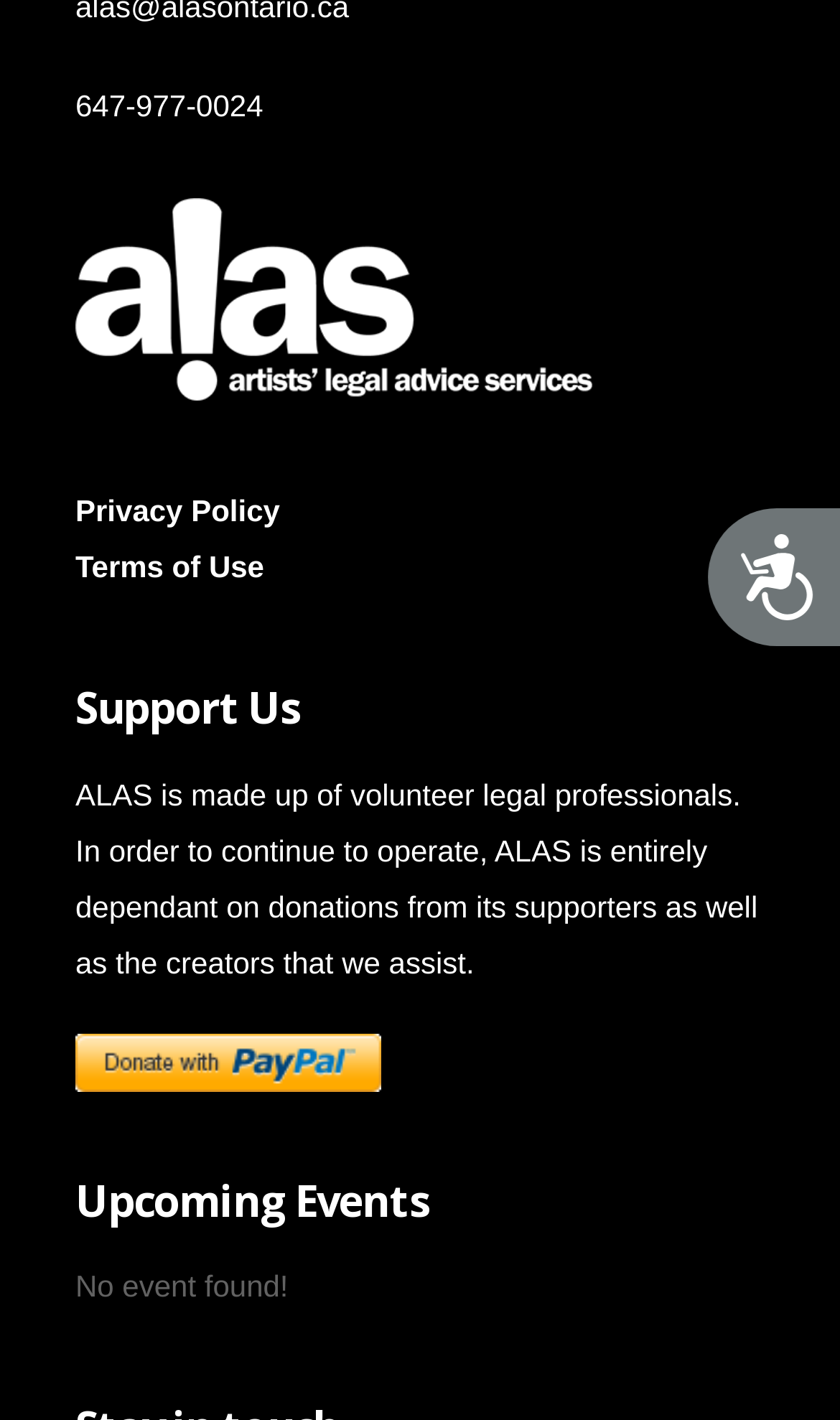Identify the bounding box for the element characterized by the following description: "Donate".

[0.63, 0.014, 0.825, 0.059]